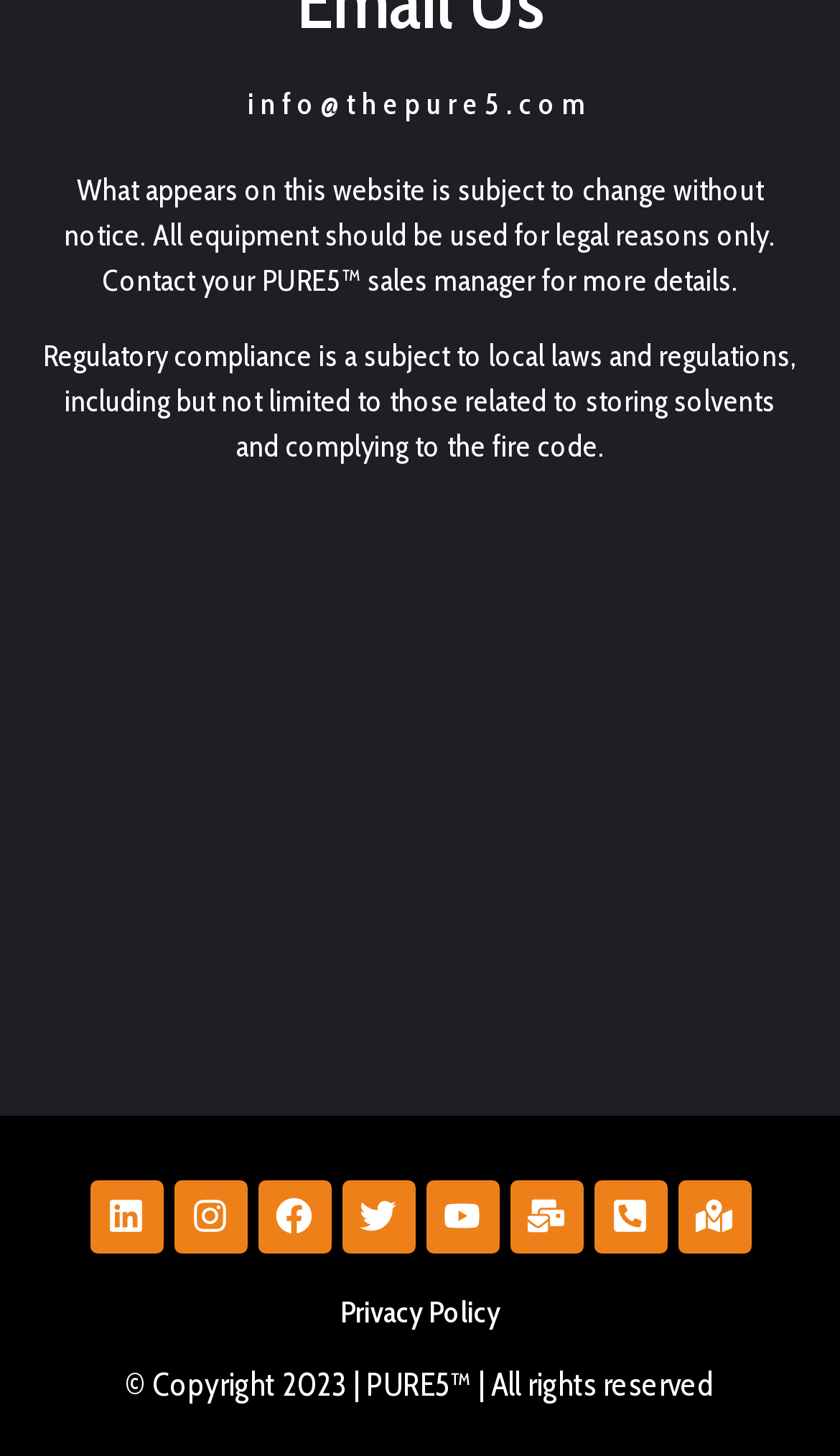Please predict the bounding box coordinates of the element's region where a click is necessary to complete the following instruction: "View our location". The coordinates should be represented by four float numbers between 0 and 1, i.e., [left, top, right, bottom].

[0.806, 0.811, 0.894, 0.861]